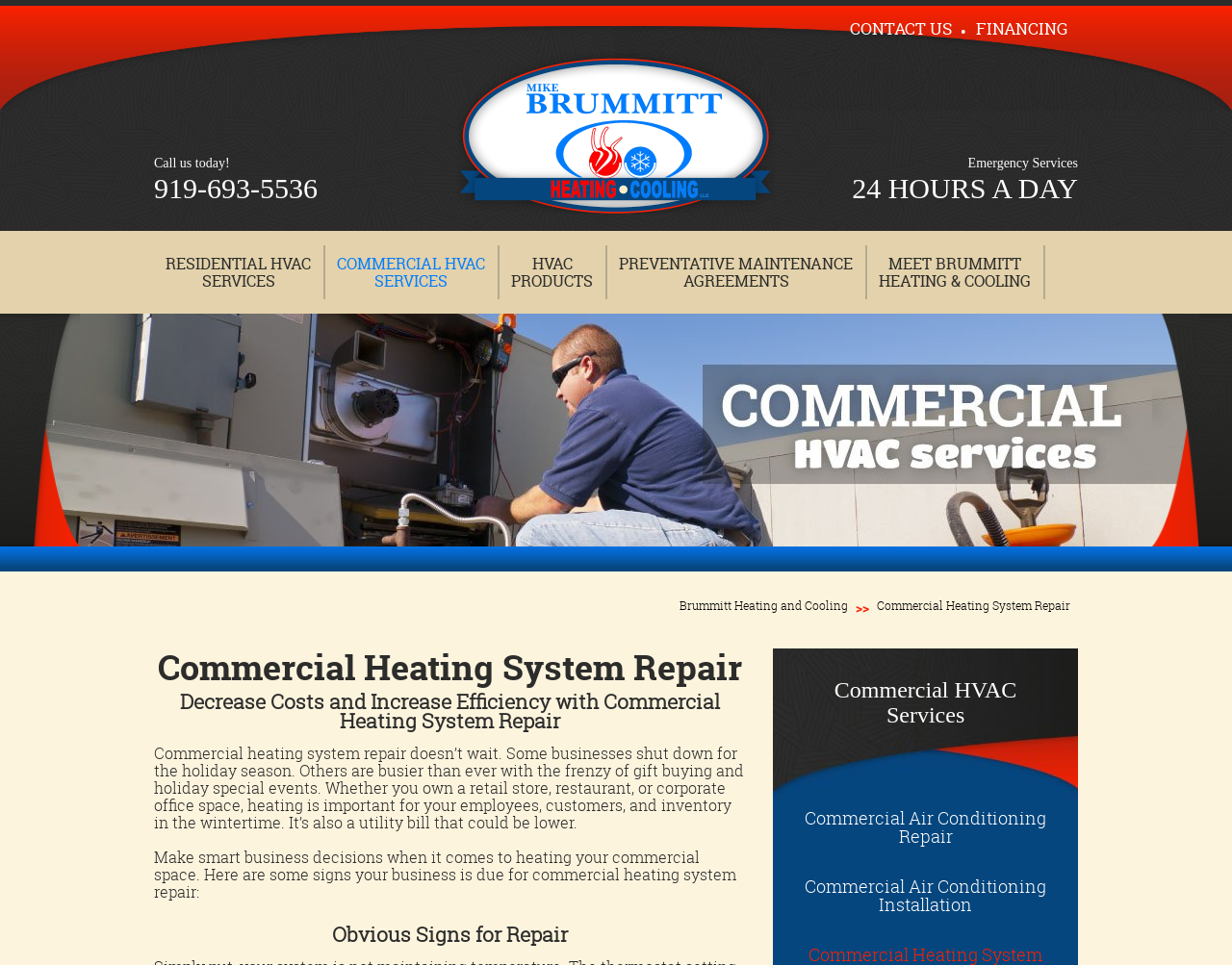Please study the image and answer the question comprehensively:
What is the focus of the webpage?

I determined this by looking at the headings and content of the webpage, which all relate to commercial heating system repair and its importance for businesses.